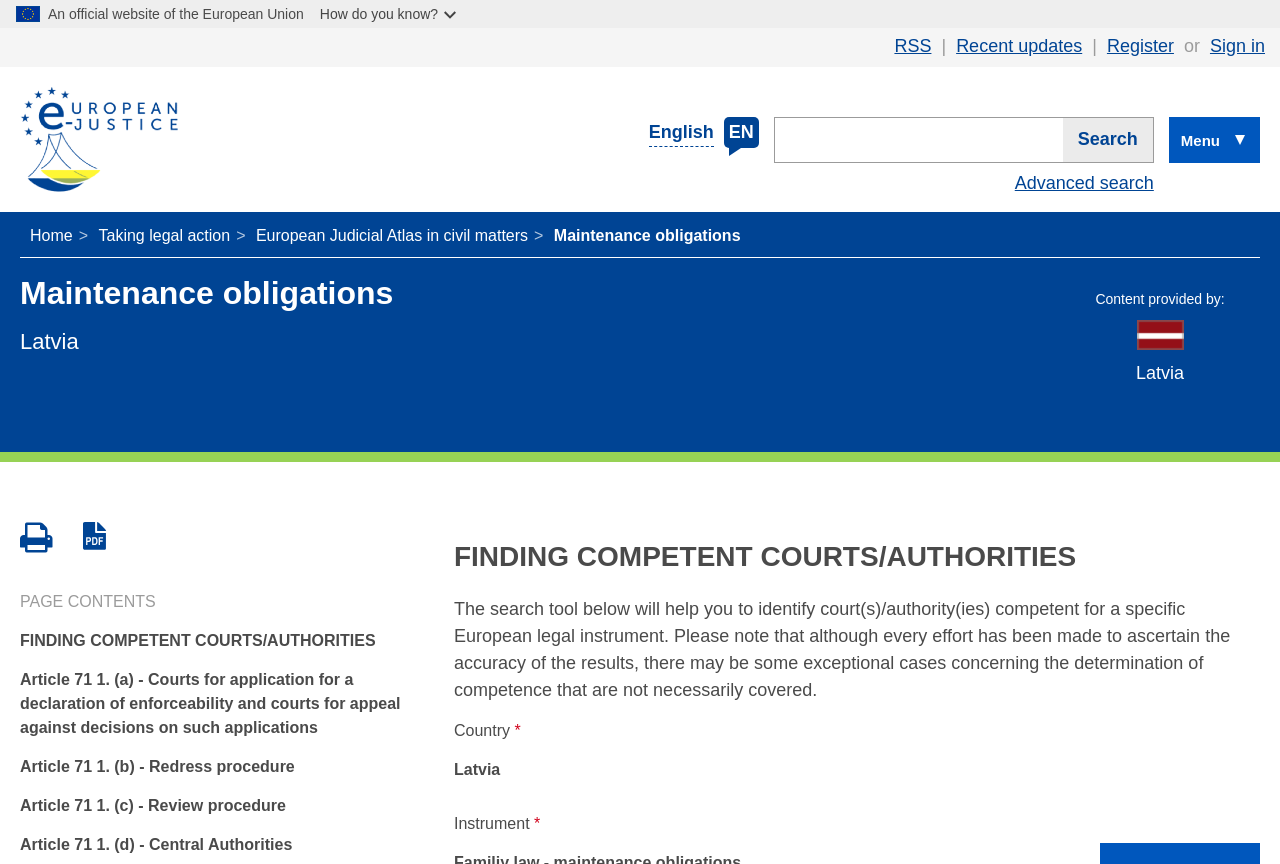Please identify the bounding box coordinates of the element I should click to complete this instruction: 'Search for something'. The coordinates should be given as four float numbers between 0 and 1, like this: [left, top, right, bottom].

[0.605, 0.135, 0.901, 0.189]